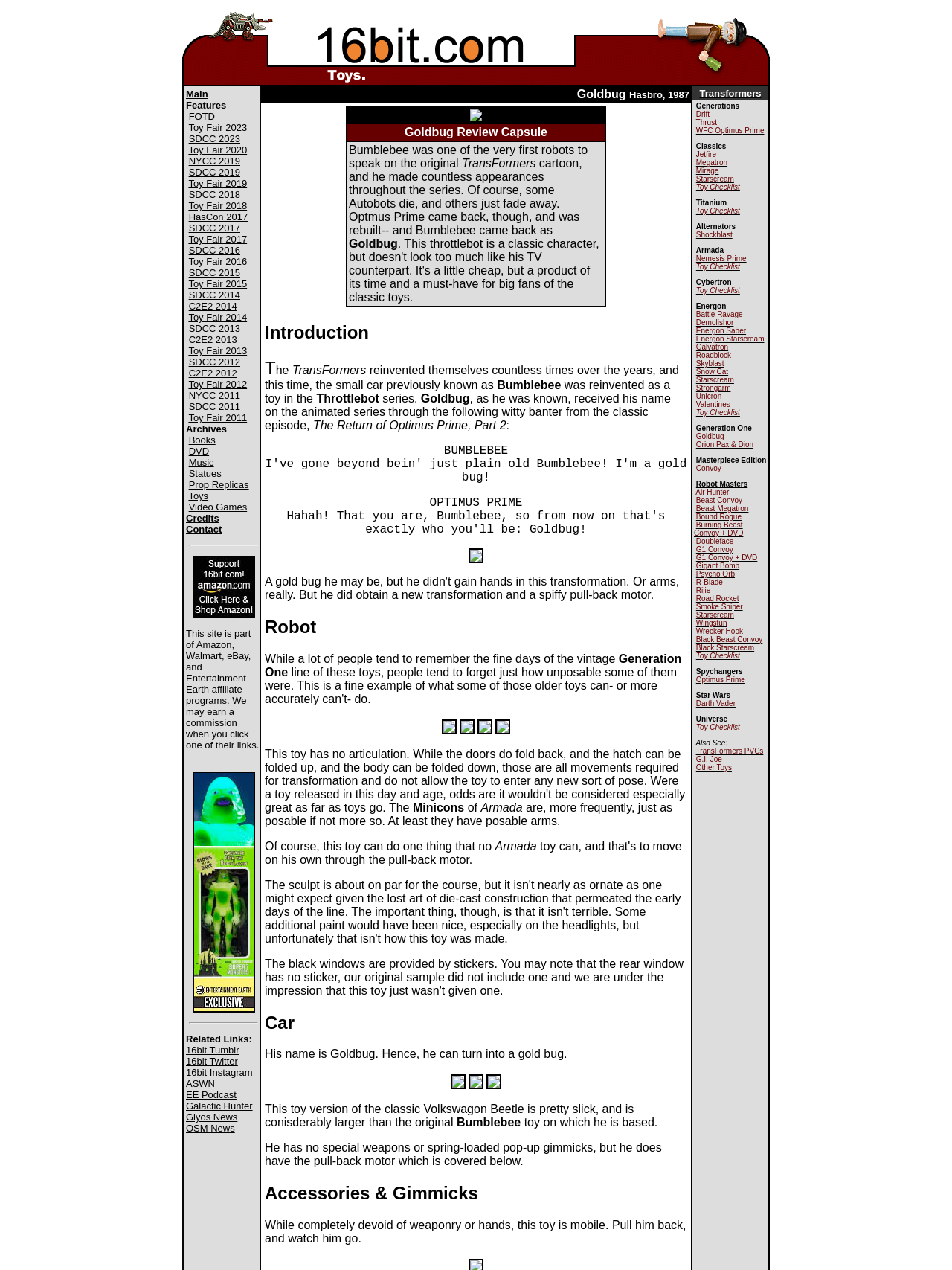Pinpoint the bounding box coordinates of the element to be clicked to execute the instruction: "Click on the 'Main' link".

[0.195, 0.07, 0.218, 0.079]